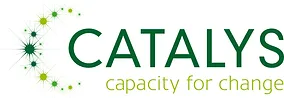What is the phrase written below the main logo?
From the details in the image, provide a complete and detailed answer to the question.

According to the caption, the phrase 'capacity for change' is rendered in a lighter green below the main logo, reflecting a commitment to transformation and development.